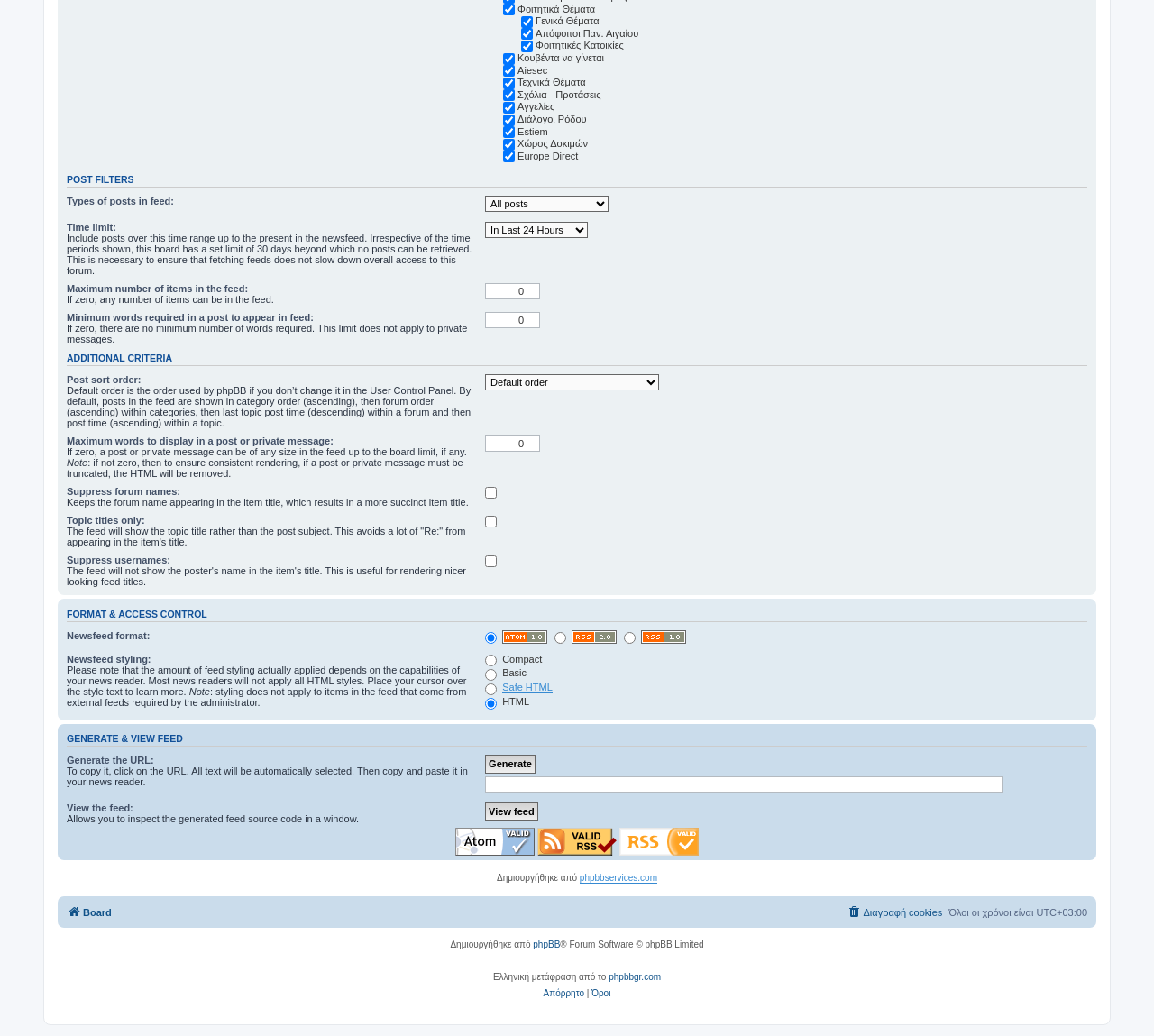Determine the bounding box coordinates of the clickable region to execute the instruction: "Contact the magazine". The coordinates should be four float numbers between 0 and 1, denoted as [left, top, right, bottom].

None